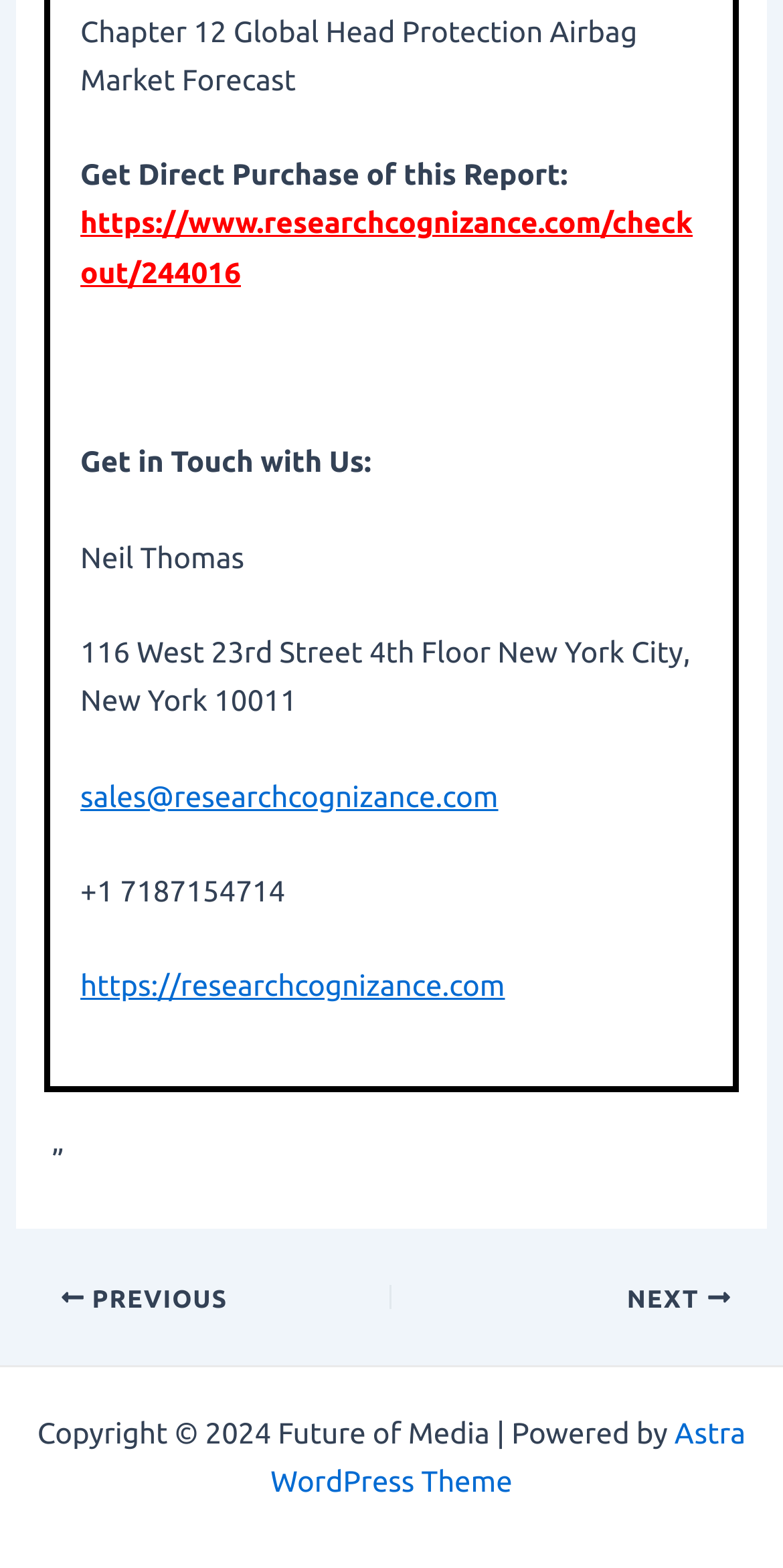What is the navigation option below the chapter title?
Use the information from the screenshot to give a comprehensive response to the question.

Below the chapter title, there is a navigation option labeled 'Post navigation', which provides links to previous and next pages.